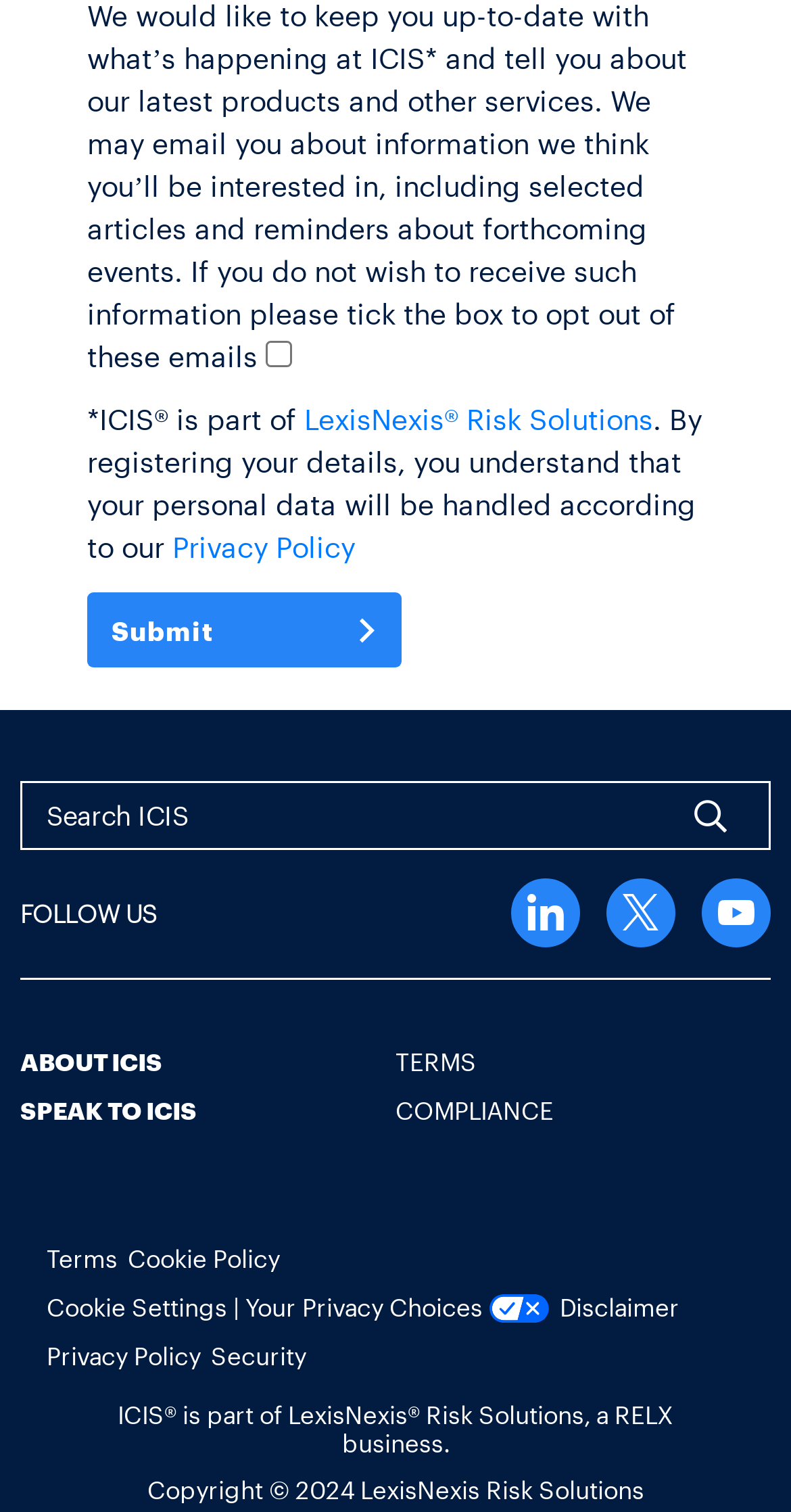Please pinpoint the bounding box coordinates for the region I should click to adhere to this instruction: "Click on the Facebook link".

None